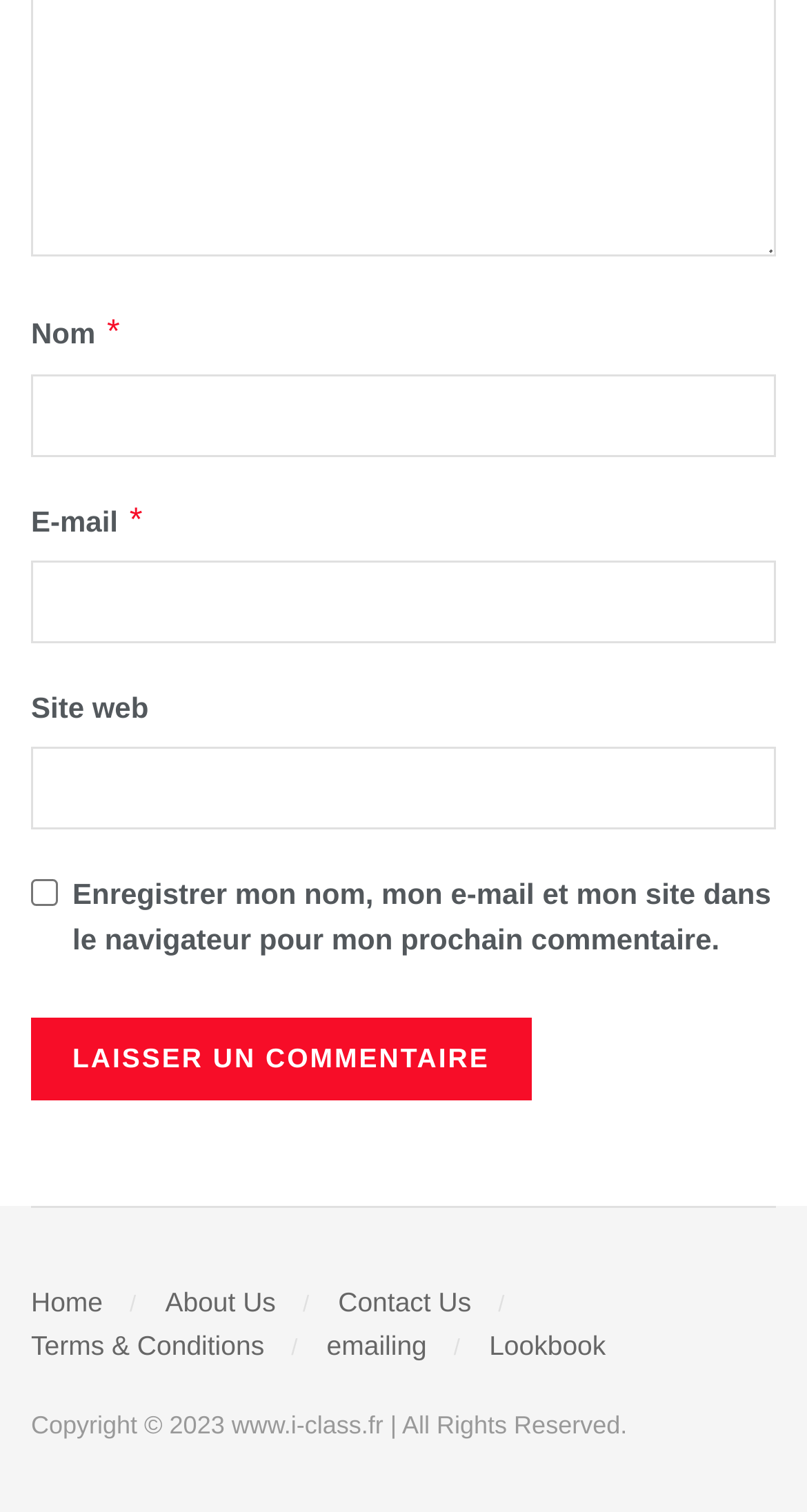Please specify the bounding box coordinates of the area that should be clicked to accomplish the following instruction: "Check the box to save your information". The coordinates should consist of four float numbers between 0 and 1, i.e., [left, top, right, bottom].

[0.038, 0.582, 0.072, 0.6]